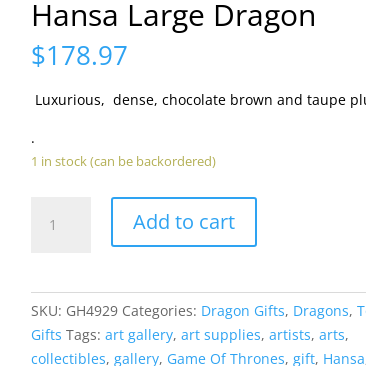Provide a short answer to the following question with just one word or phrase: What is the SKU of the Hansa Large Dragon?

GH4929